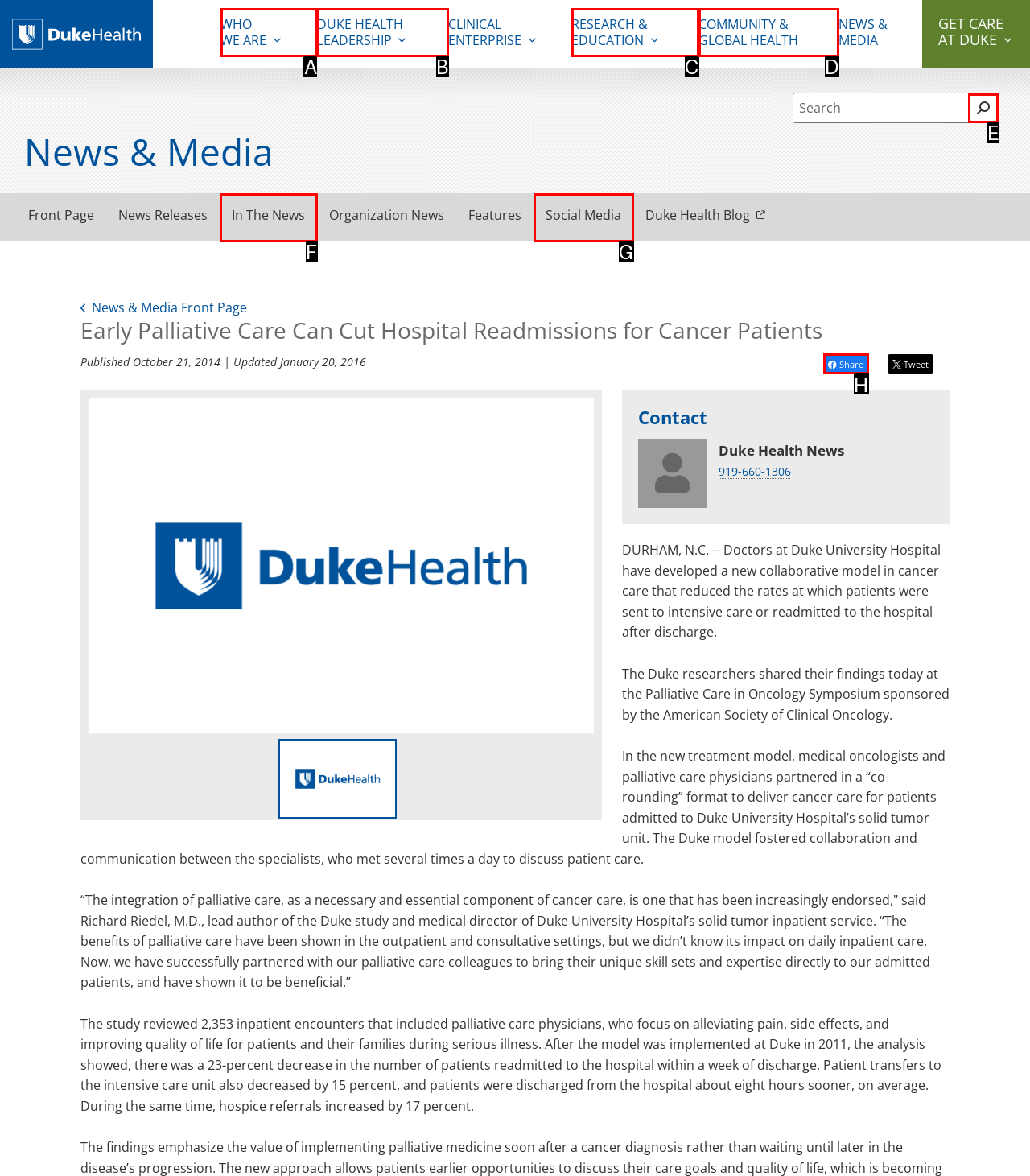Choose the letter that best represents the description: Community & Global Health. Answer with the letter of the selected choice directly.

D